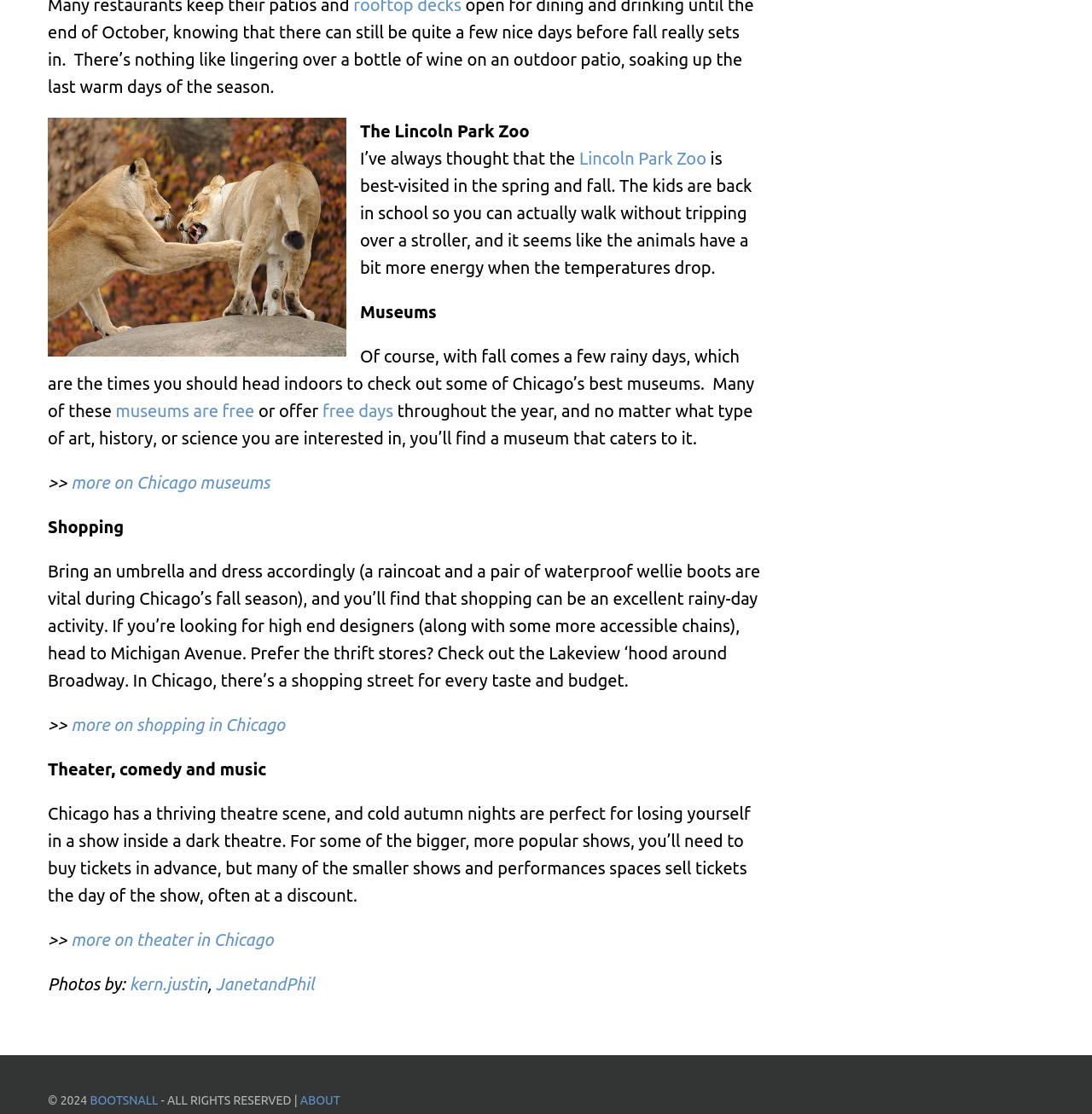Answer this question using a single word or a brief phrase:
What is the name of the zoo mentioned in the article?

Lincoln Park Zoo